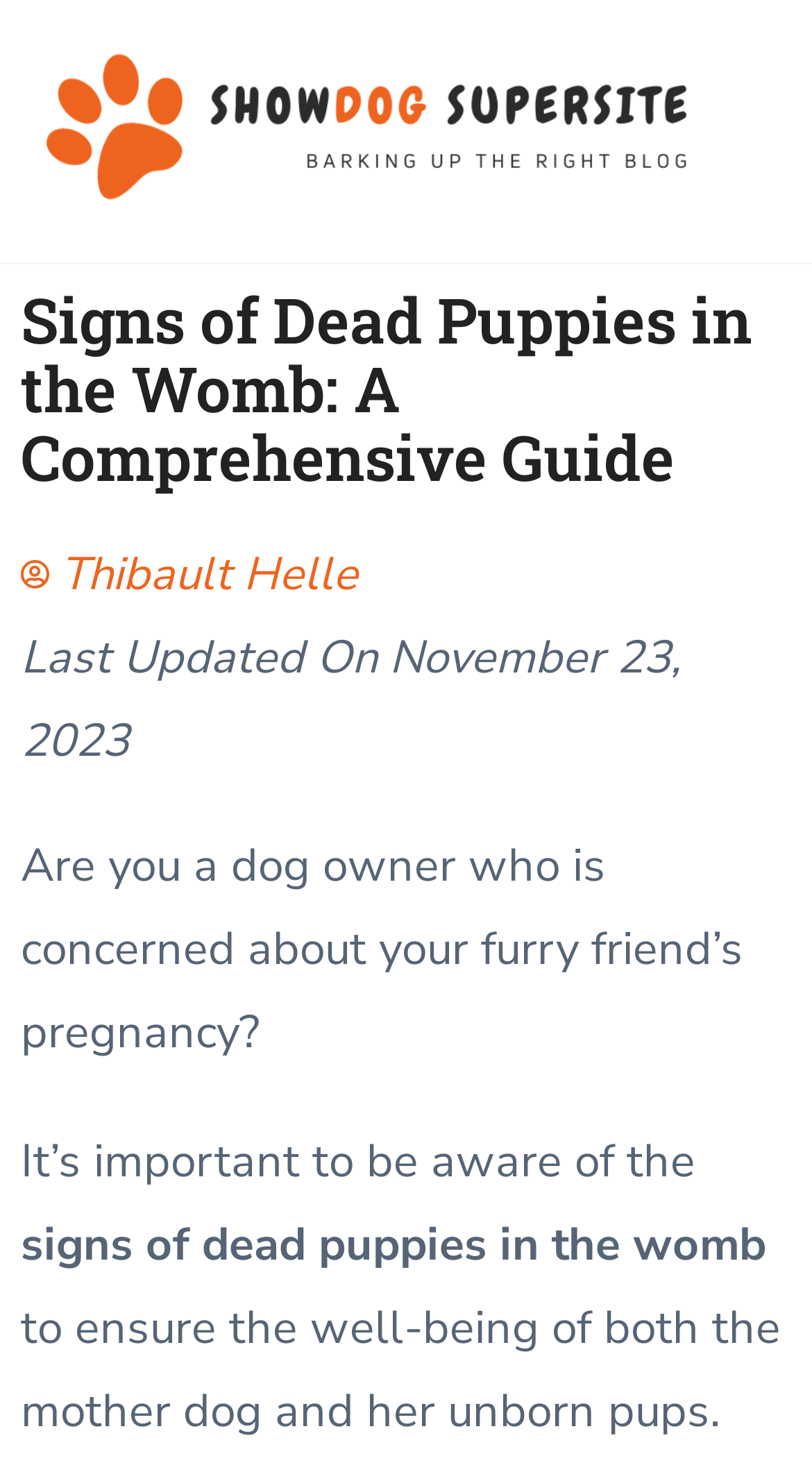Please find and report the primary heading text from the webpage.

Signs of Dead Puppies in the Womb: A Comprehensive Guide